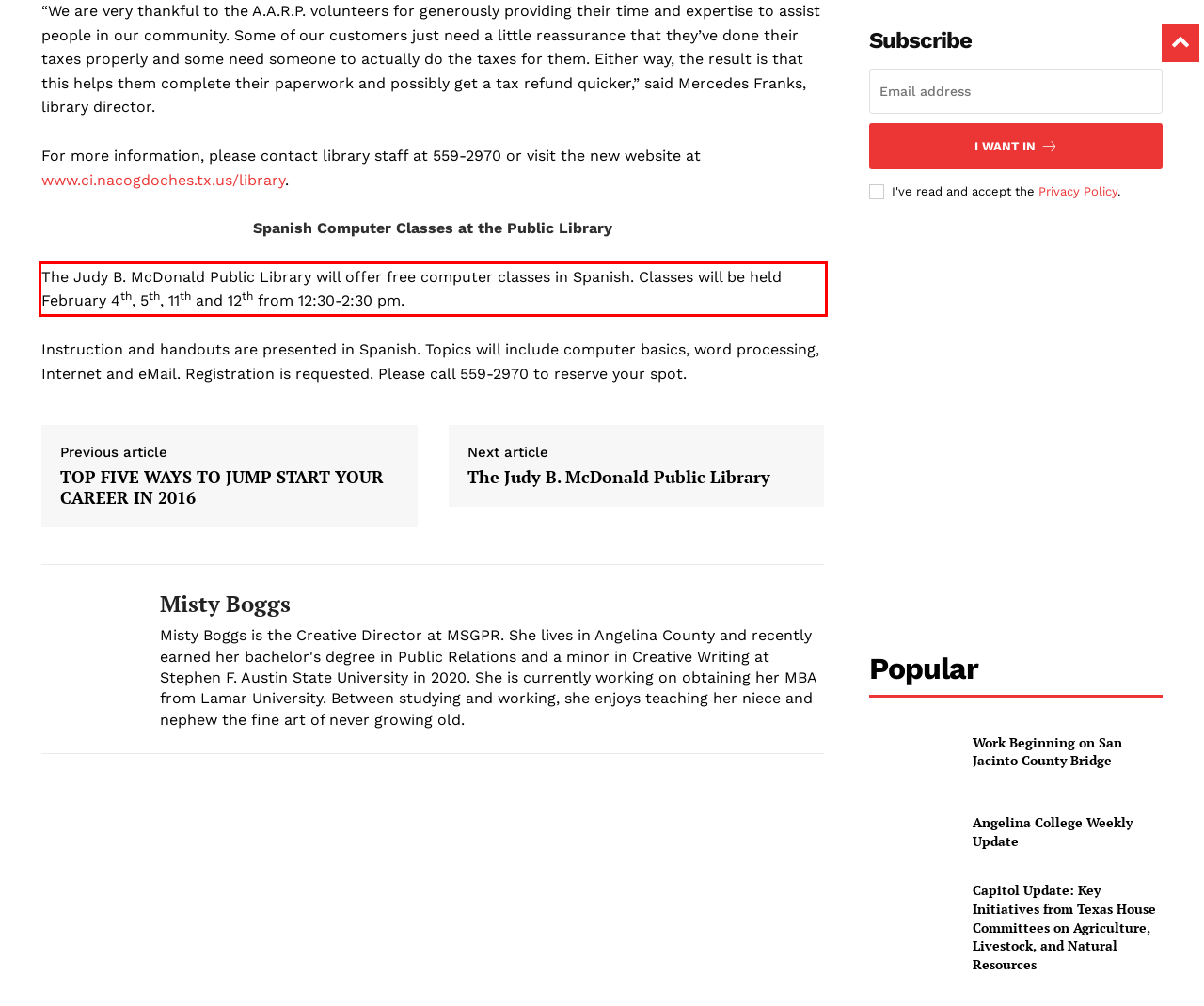You are provided with a screenshot of a webpage containing a red bounding box. Please extract the text enclosed by this red bounding box.

The Judy B. McDonald Public Library will offer free computer classes in Spanish. Classes will be held February 4th, 5th, 11th and 12th from 12:30-2:30 pm.